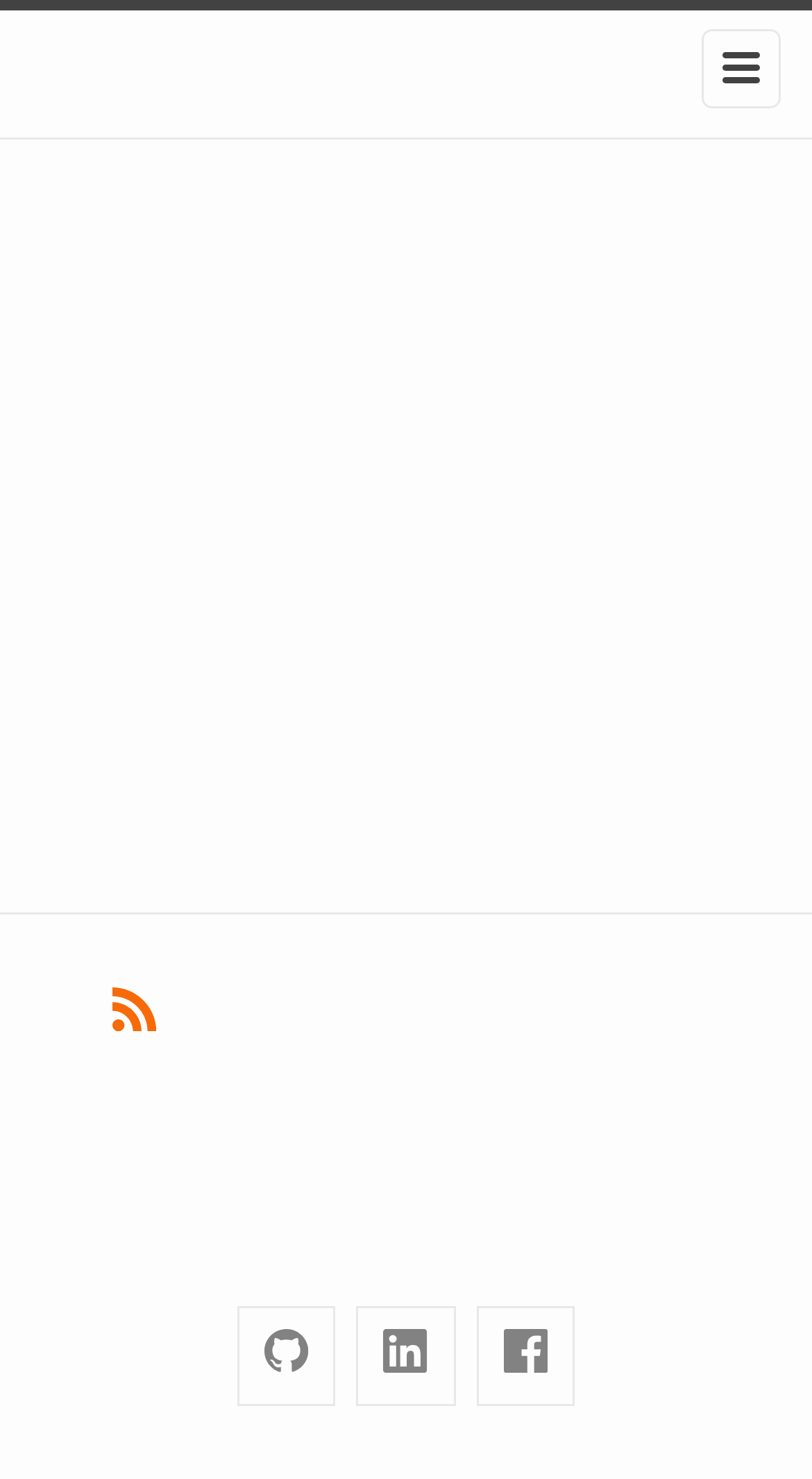Respond to the question with just a single word or phrase: 
What is the name of the repository?

L1VM